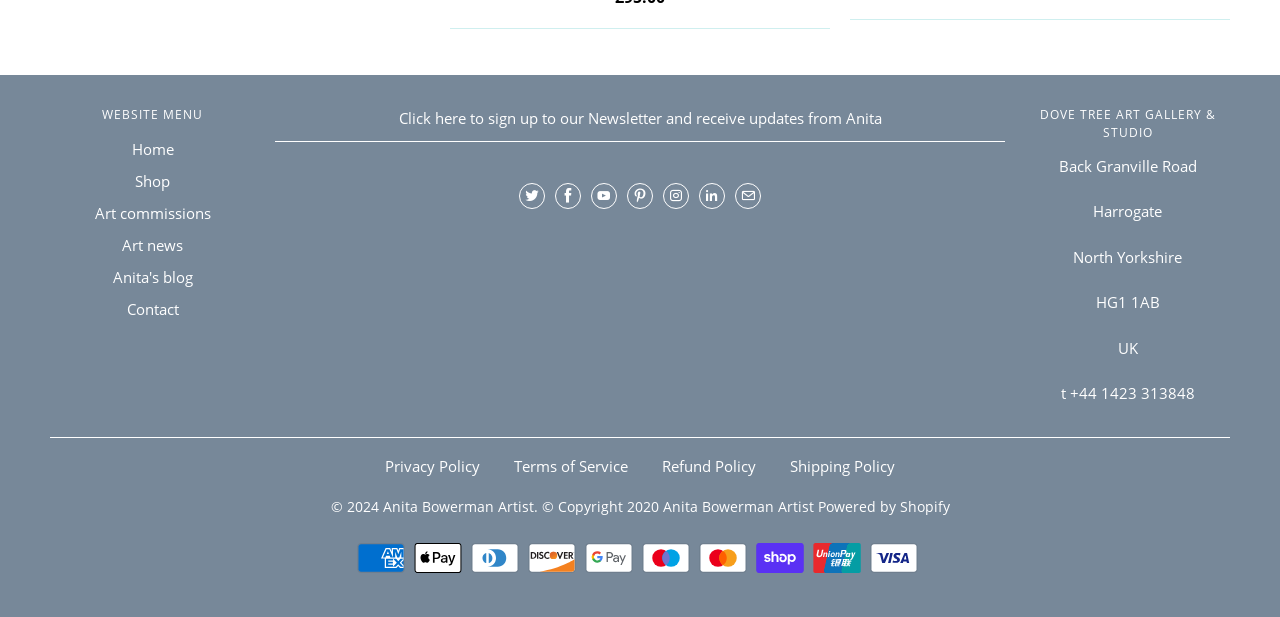Respond to the question with just a single word or phrase: 
What is the phone number of the art studio?

+44 1423 313848